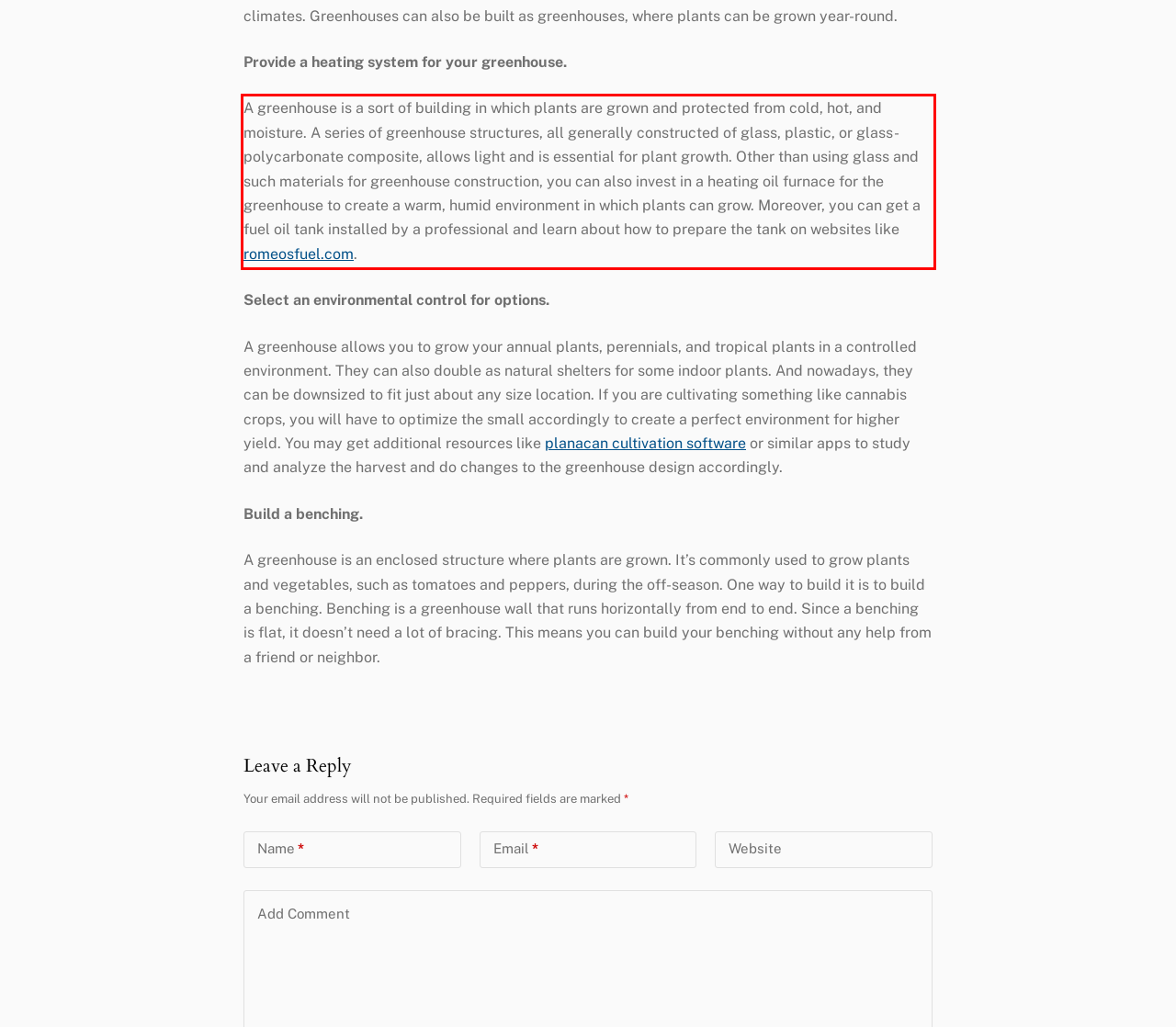From the given screenshot of a webpage, identify the red bounding box and extract the text content within it.

A greenhouse is a sort of building in which plants are grown and protected from cold, hot, and moisture. A series of greenhouse structures, all generally constructed of glass, plastic, or glass-polycarbonate composite, allows light and is essential for plant growth. Other than using glass and such materials for greenhouse construction, you can also invest in a heating oil furnace for the greenhouse to create a warm, humid environment in which plants can grow. Moreover, you can get a fuel oil tank installed by a professional and learn about how to prepare the tank on websites like romeosfuel.com.